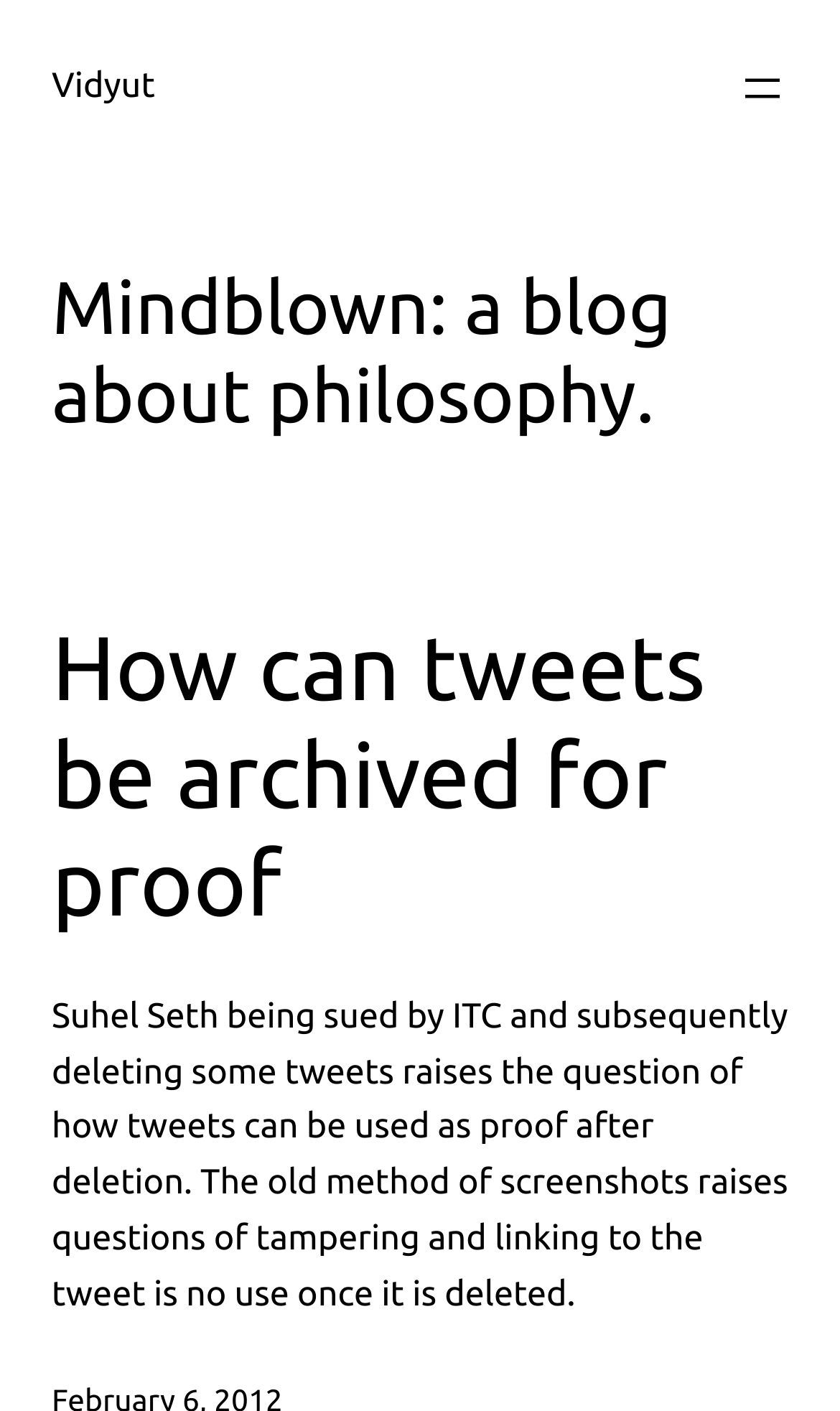Please determine the heading text of this webpage.

Mindblown: a blog about philosophy.